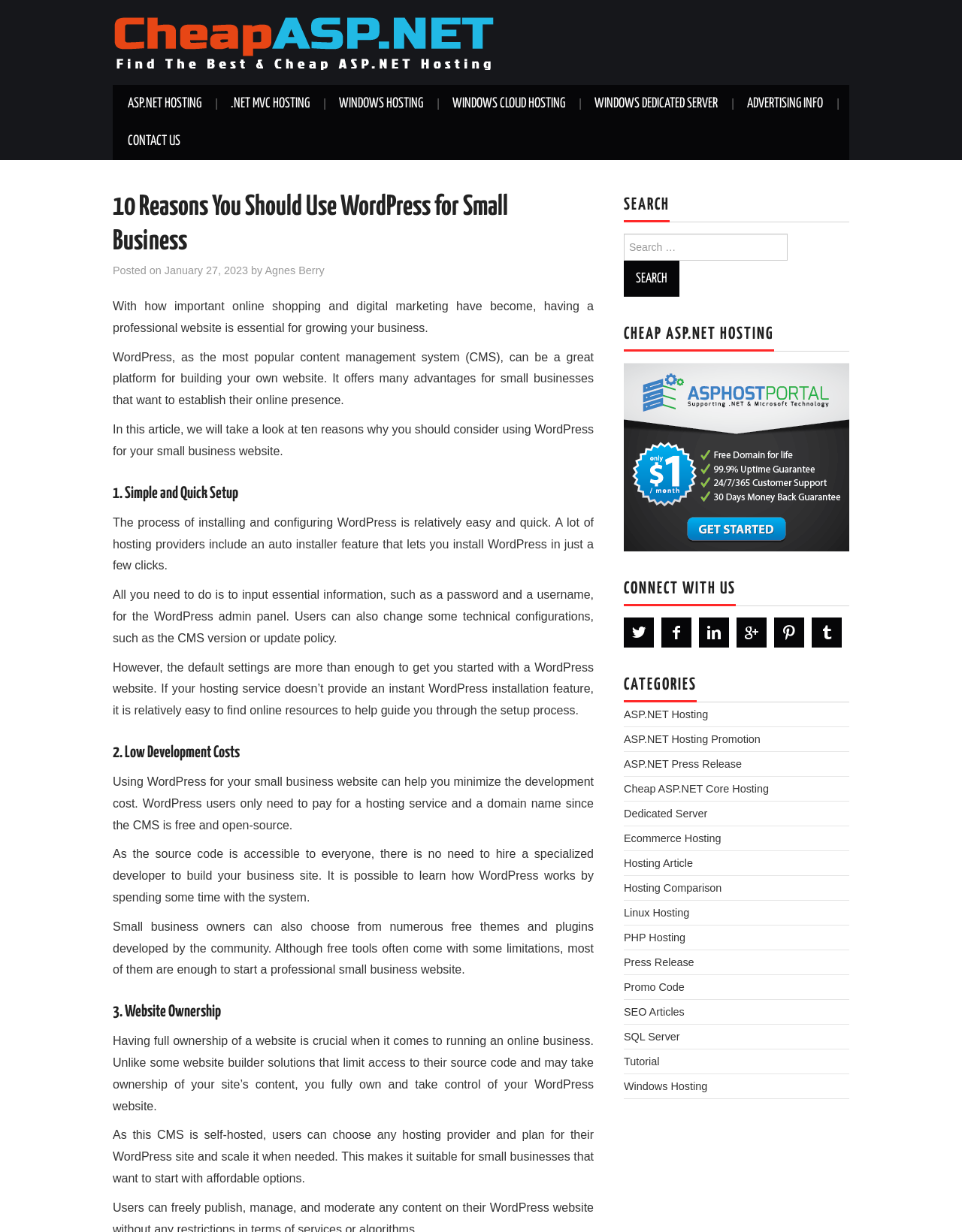Provide an in-depth description of the elements and layout of the webpage.

This webpage is about the benefits of using WordPress for small businesses. At the top, there is a logo and a navigation menu with links to "ASP.NET HOSTING", ".NET MVC HOSTING", "WINDOWS HOSTING", and other related topics. Below the navigation menu, there is a header section with a title "10 Reasons You Should Use WordPress for Small Business" and a subtitle "Posted on January 27, 2023 by Agnes Berry".

The main content of the webpage is divided into sections, each with a heading and a brief description. The sections are numbered from 1 to 3, and they discuss the advantages of using WordPress, such as simple and quick setup, low development costs, and website ownership. Each section has a few paragraphs of text explaining the benefits in more detail.

On the right-hand side of the webpage, there is a sidebar with several sections. The top section has a search bar with a button to search for specific topics. Below the search bar, there are links to "CHEAP ASP.NET HOSTING" and "CONNECT WITH US", which includes social media icons. Further down, there is a section with links to various categories, such as "ASP.NET Hosting", "Ecommerce Hosting", and "Linux Hosting".

Throughout the webpage, there are no images except for the logo at the top and the social media icons in the sidebar. The layout is clean and easy to read, with clear headings and concise text.